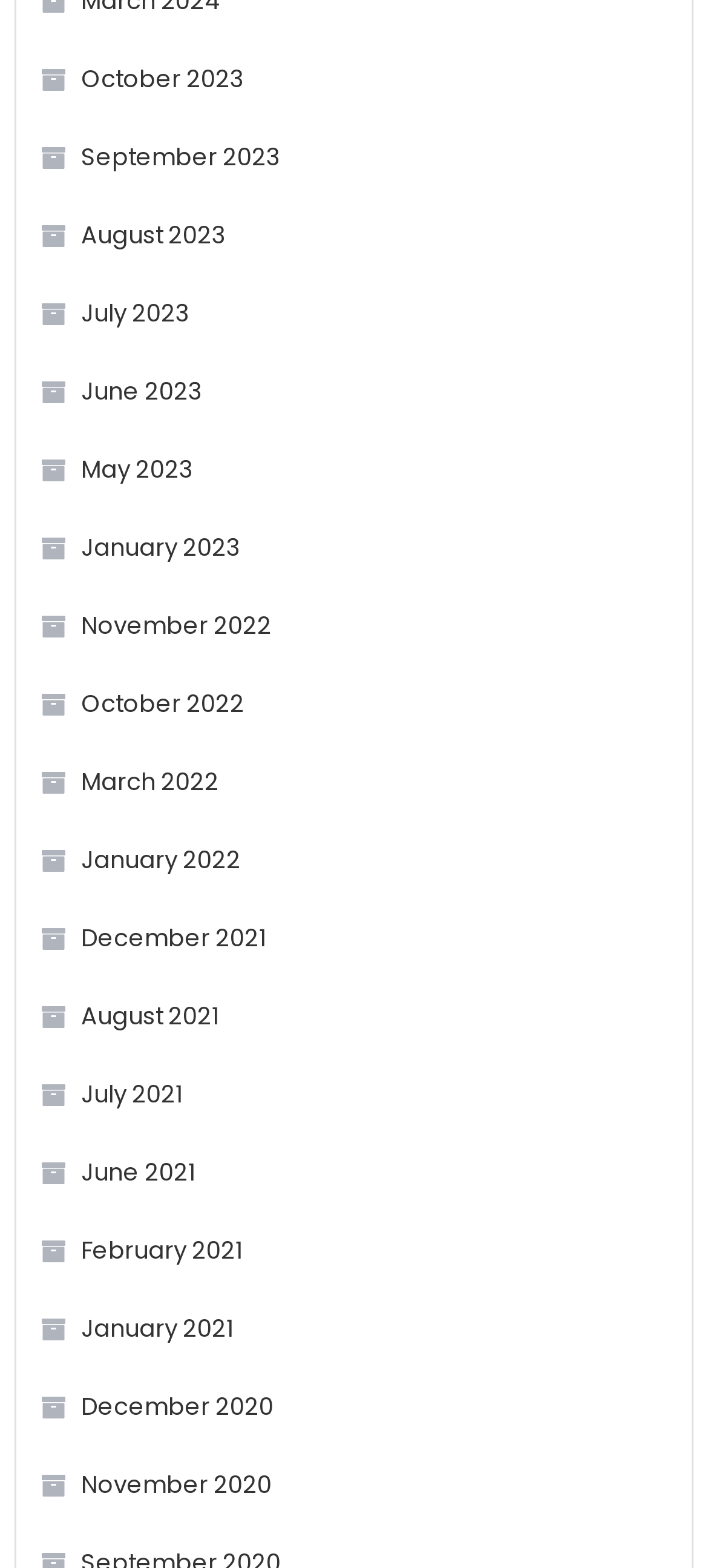Find the bounding box coordinates of the element I should click to carry out the following instruction: "view September 2023".

[0.058, 0.082, 0.397, 0.119]